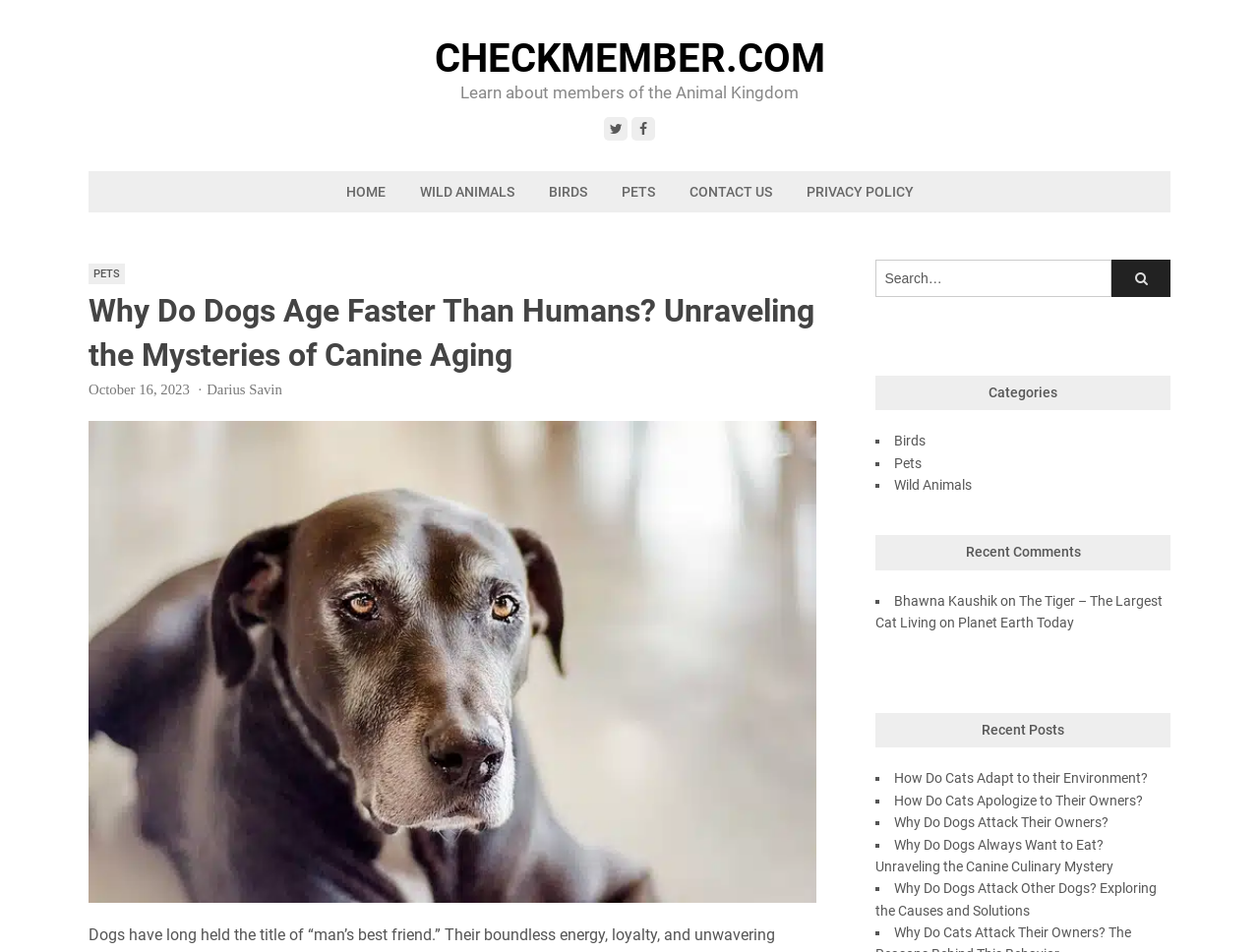Locate the bounding box coordinates of the clickable element to fulfill the following instruction: "Search for something". Provide the coordinates as four float numbers between 0 and 1 in the format [left, top, right, bottom].

[0.695, 0.272, 0.883, 0.312]